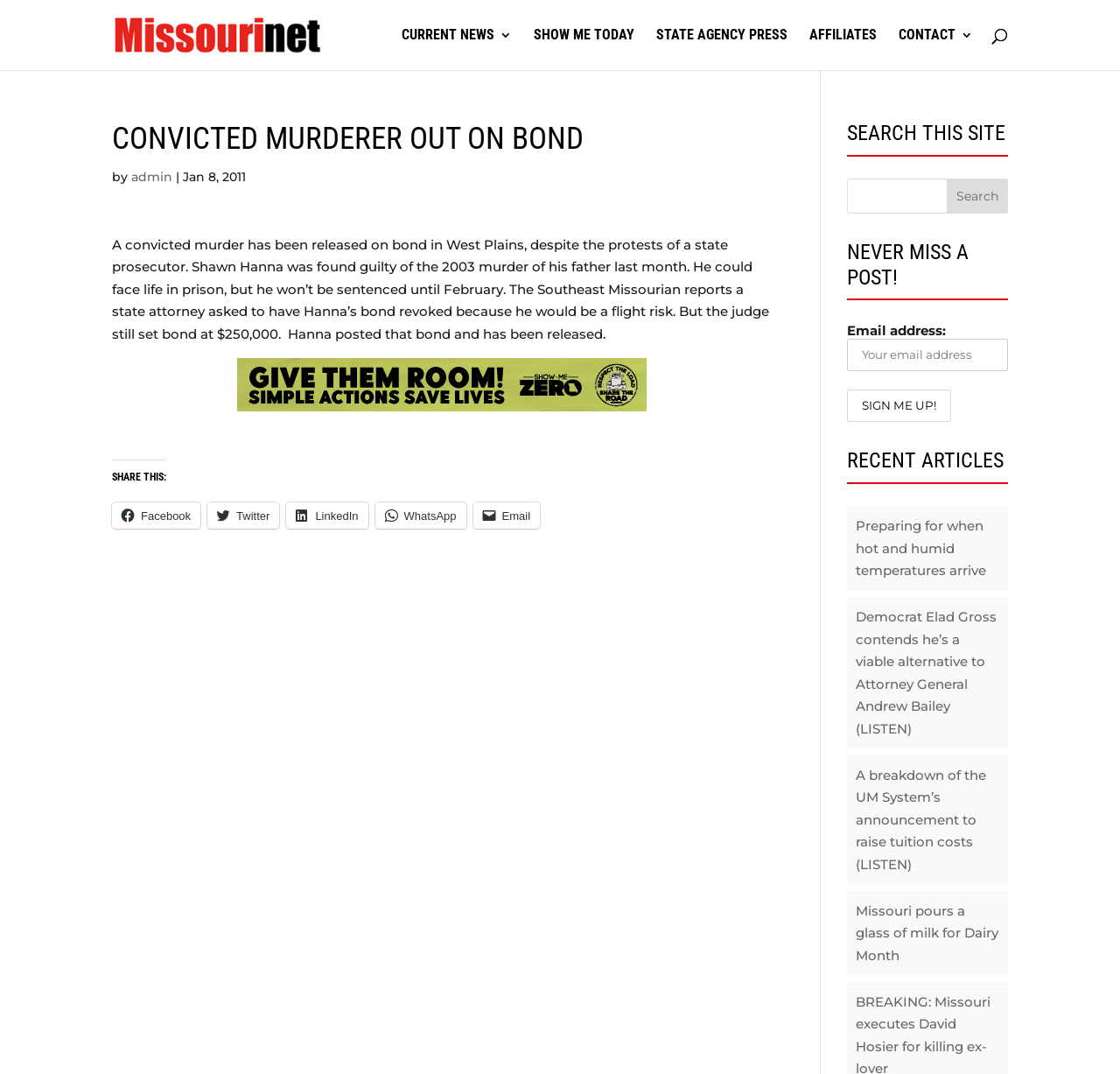Please find the bounding box coordinates in the format (top-left x, top-left y, bottom-right x, bottom-right y) for the given element description. Ensure the coordinates are floating point numbers between 0 and 1. Description: name="s"

[0.756, 0.166, 0.9, 0.199]